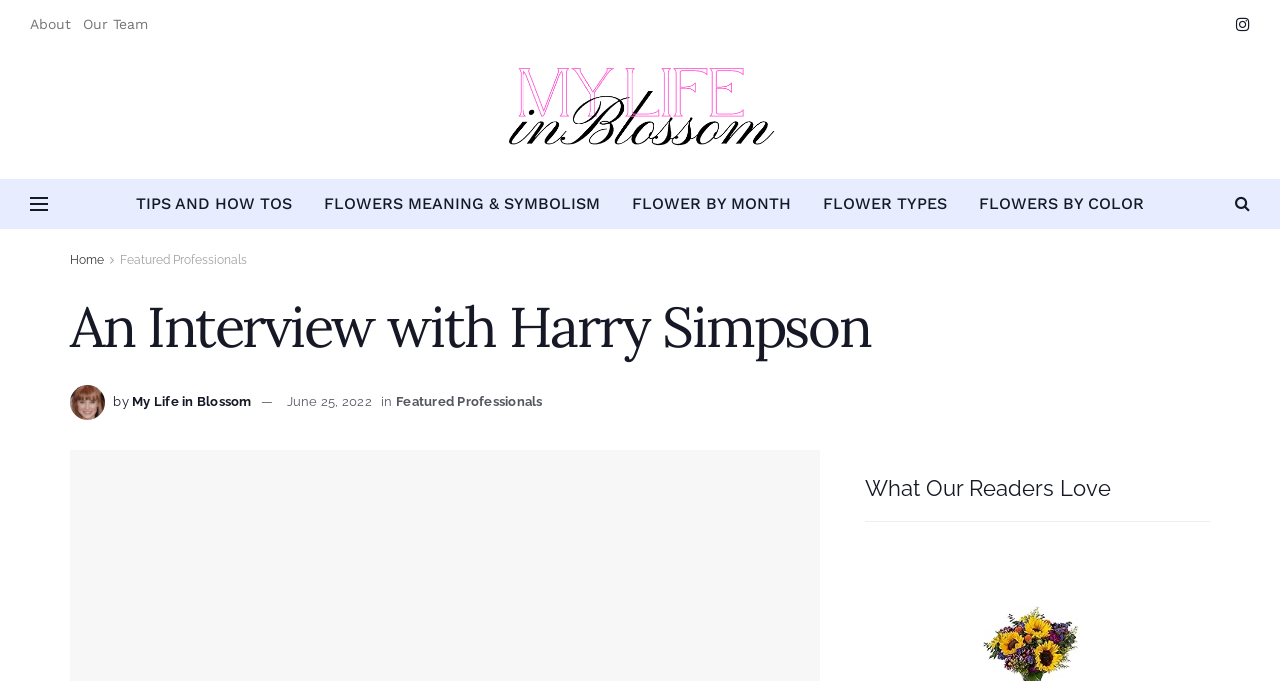Please specify the bounding box coordinates of the region to click in order to perform the following instruction: "check TIPS AND HOW TOS".

[0.094, 0.263, 0.241, 0.336]